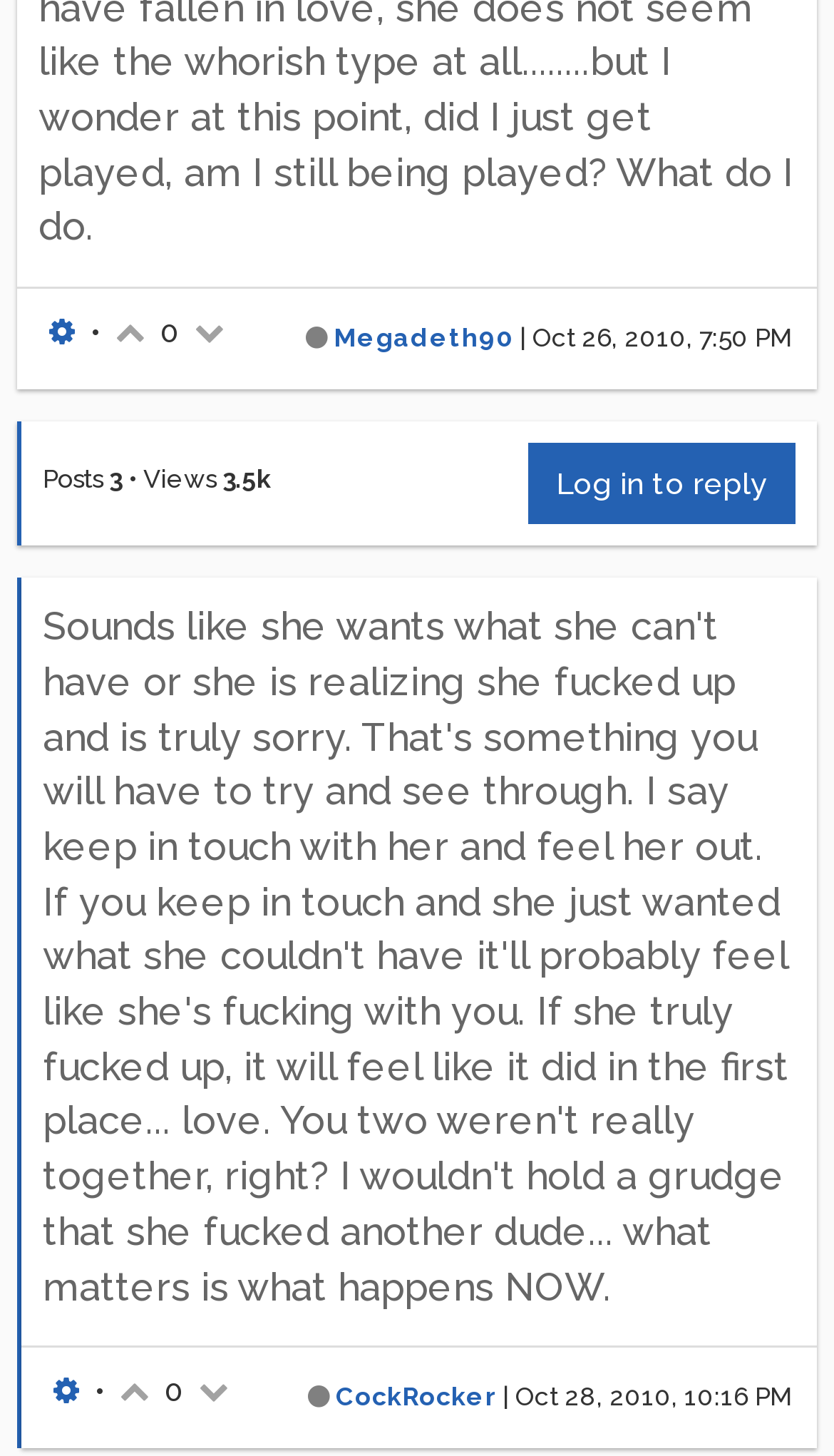Please predict the bounding box coordinates (top-left x, top-left y, bottom-right x, bottom-right y) for the UI element in the screenshot that fits the description: Back to the list

None